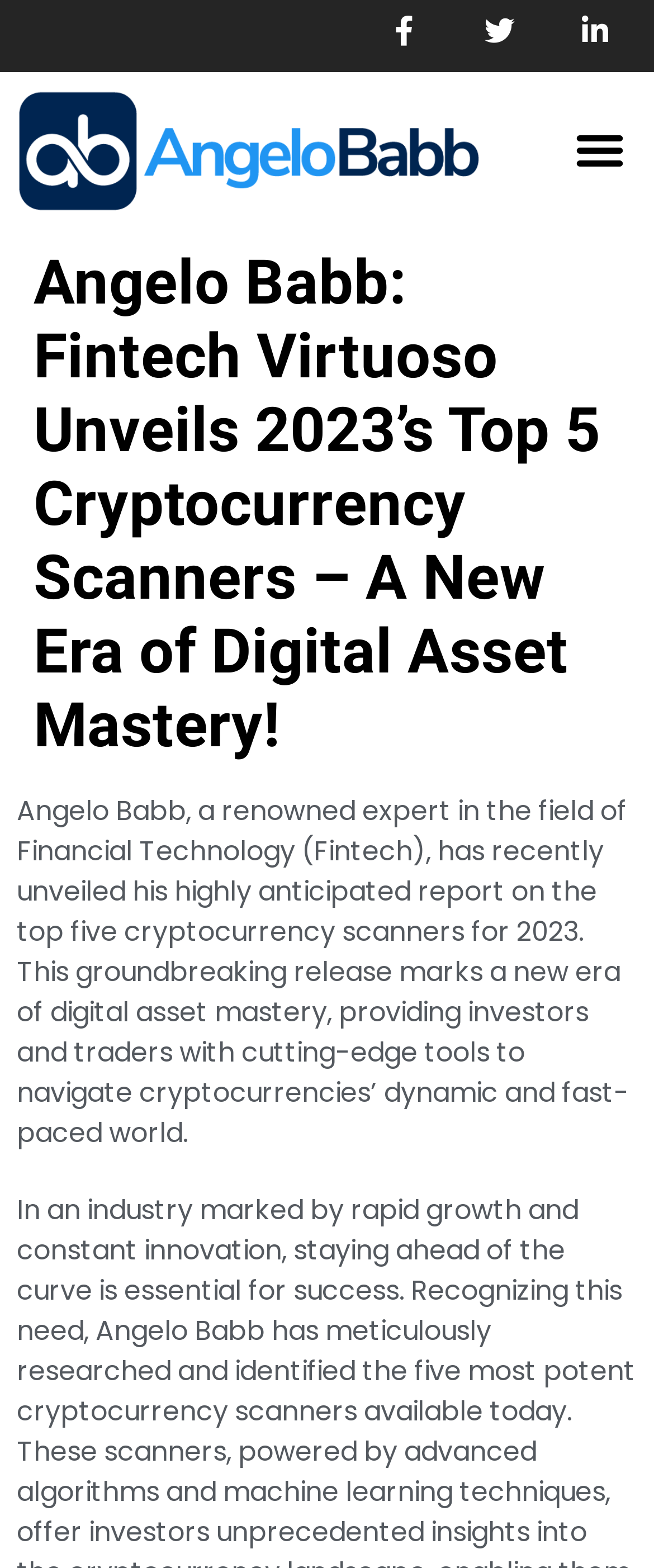Write an exhaustive caption that covers the webpage's main aspects.

The webpage is about Angelo Babb, a Fintech expert, and his report on the top five cryptocurrency scanners for 2023. At the top of the page, there are three links aligned horizontally, taking up about half of the page's width. Below these links, there is a button labeled "Menu Toggle" on the right side of the page.

The main content of the page is divided into two sections. The first section is a header that spans the entire width of the page, containing the title "Angelo Babb: Fintech Virtuoso Unveils 2023's Top 5 Cryptocurrency Scanners – A New Era of Digital Asset Mastery!" in a large font size.

Below the header, there is a block of text that occupies most of the page's width, describing Angelo Babb's report on cryptocurrency scanners. The text explains that Angelo Babb, a renowned Fintech expert, has released a report on the top five cryptocurrency scanners for 2023, which marks a new era of digital asset mastery and provides investors and traders with cutting-edge tools to navigate the dynamic world of cryptocurrencies.

On the top-left side of the page, there is another link that is separate from the three links at the top.